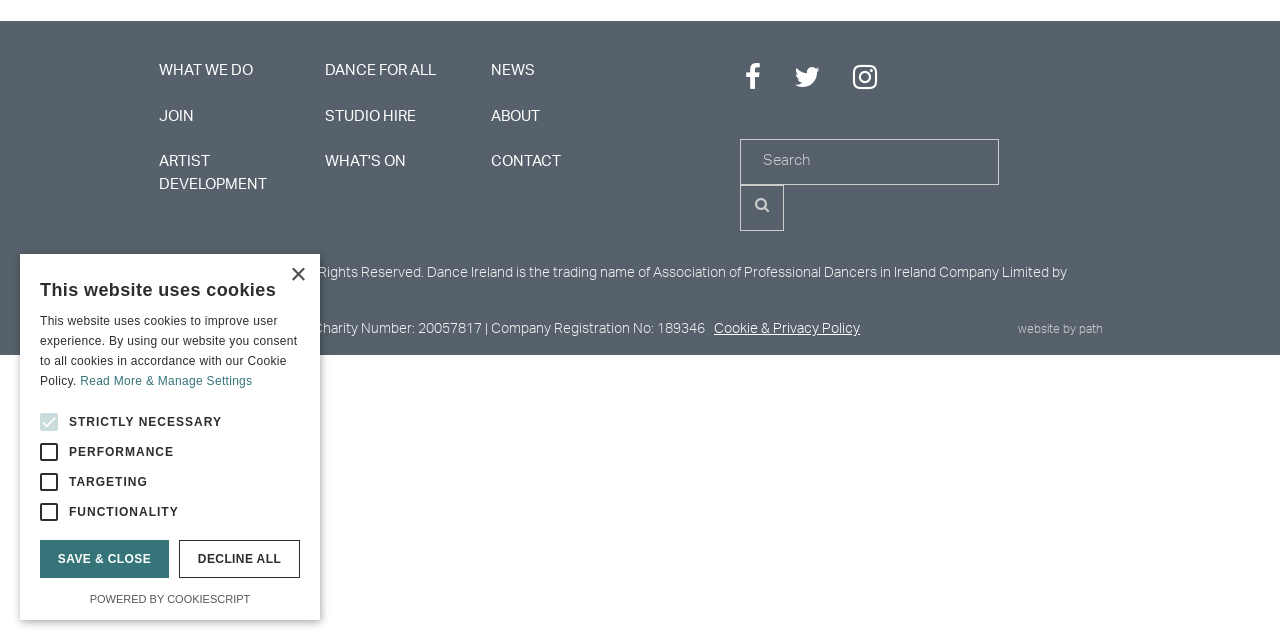Please provide the bounding box coordinate of the region that matches the element description: Studio Hire. Coordinates should be in the format (top-left x, top-left y, bottom-right x, bottom-right y) and all values should be between 0 and 1.

[0.254, 0.159, 0.325, 0.207]